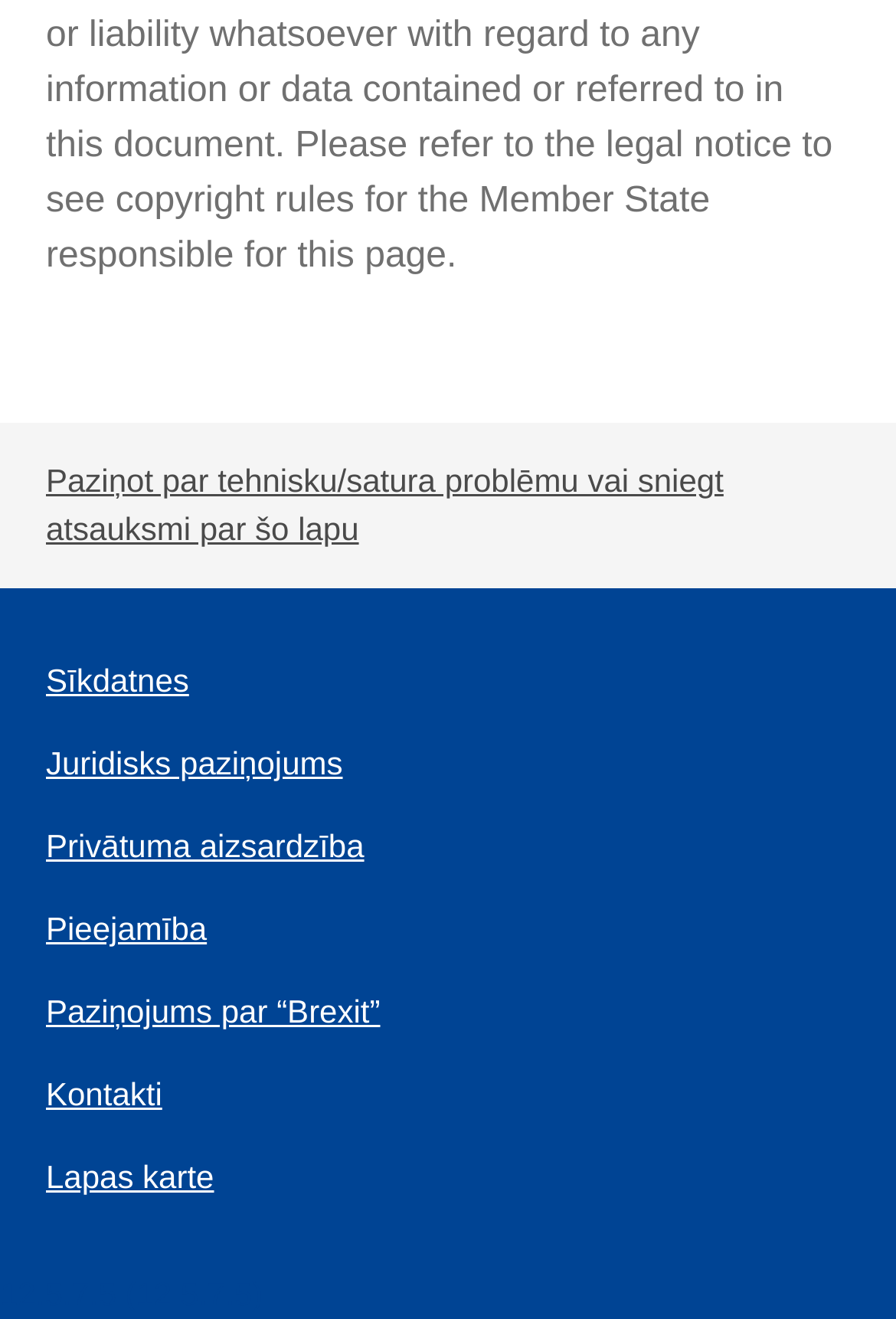Specify the bounding box coordinates of the area that needs to be clicked to achieve the following instruction: "view cookie information".

[0.051, 0.502, 0.211, 0.53]